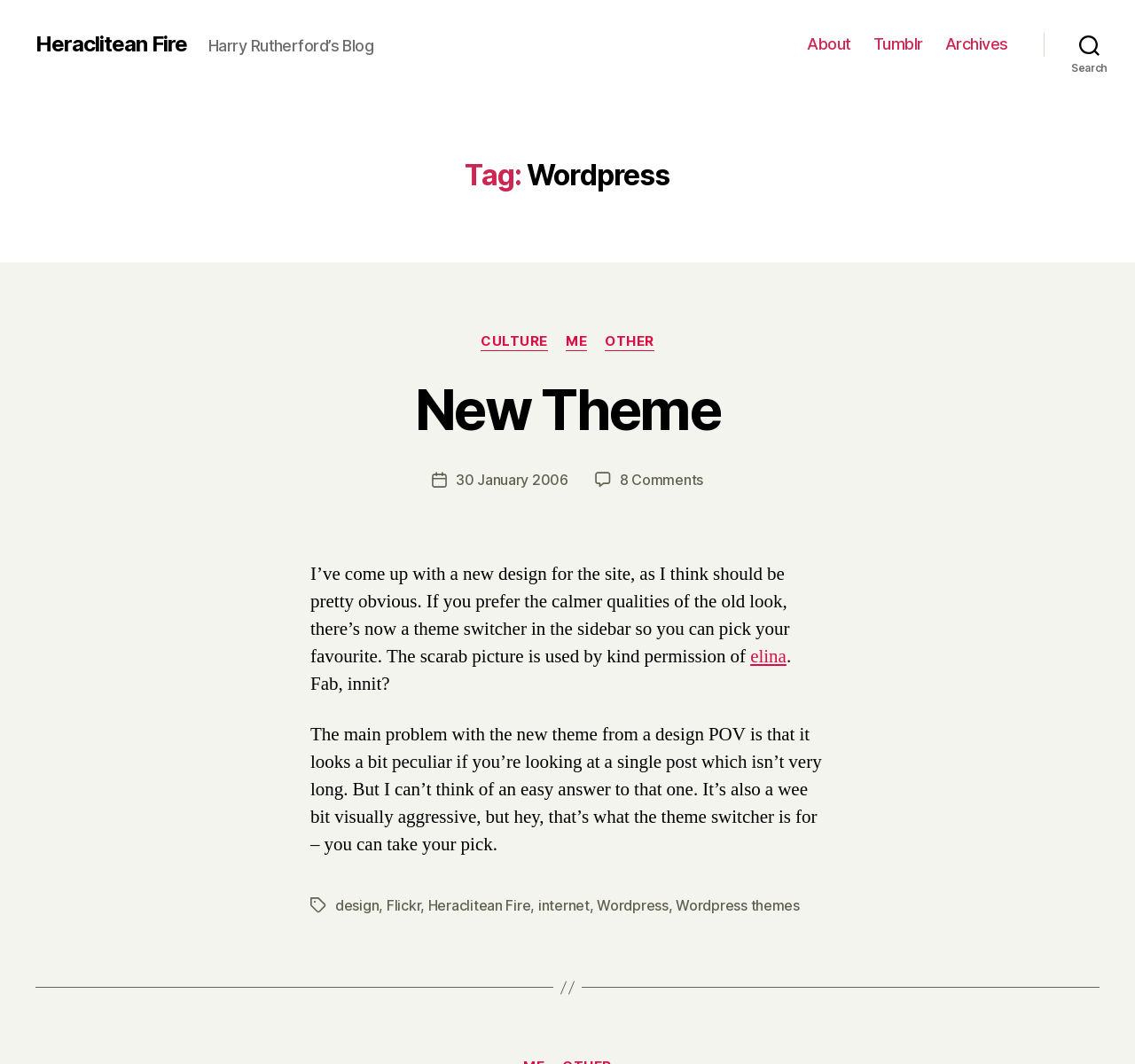What is the date of the post 'New Theme'?
Provide a detailed answer to the question using information from the image.

I found the answer by examining the link with the content '30 January 2006' which is located near the post title 'New Theme', indicating that it is the date of the post.